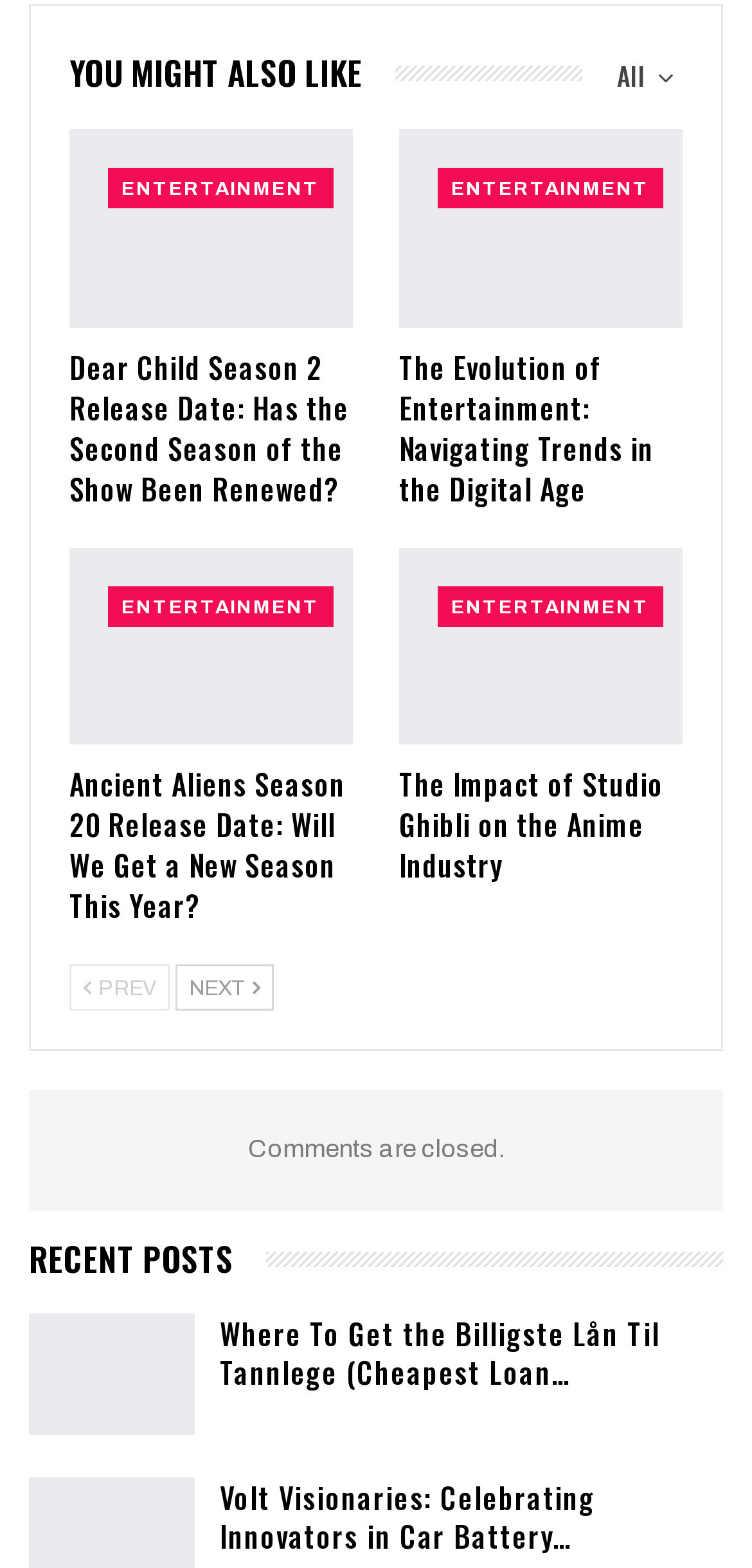Can you specify the bounding box coordinates for the region that should be clicked to fulfill this instruction: "Read the article 'Dear Child Season 2 Release Date: Has the Second Season of the Show Been Renewed?'".

[0.092, 0.082, 0.469, 0.209]